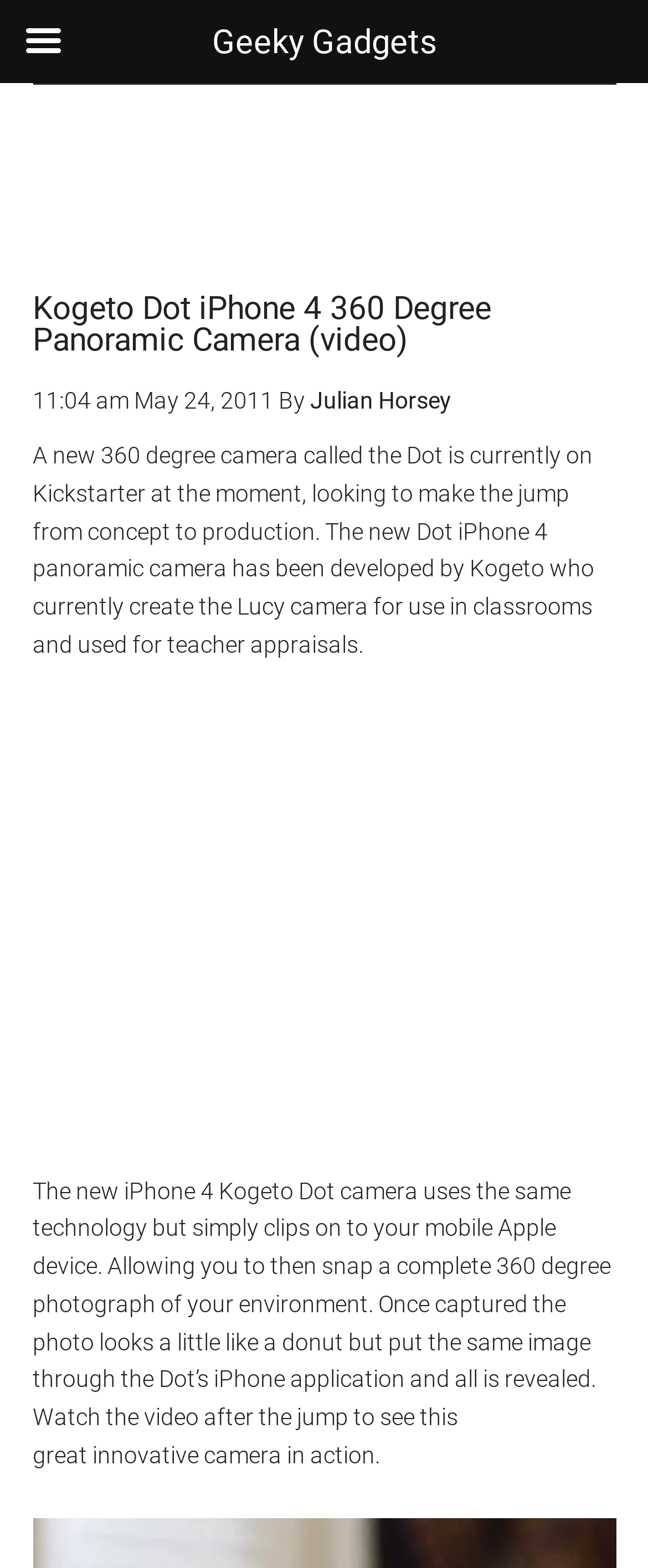Locate and generate the text content of the webpage's heading.

Kogeto Dot iPhone 4 360 Degree Panoramic Camera (video)